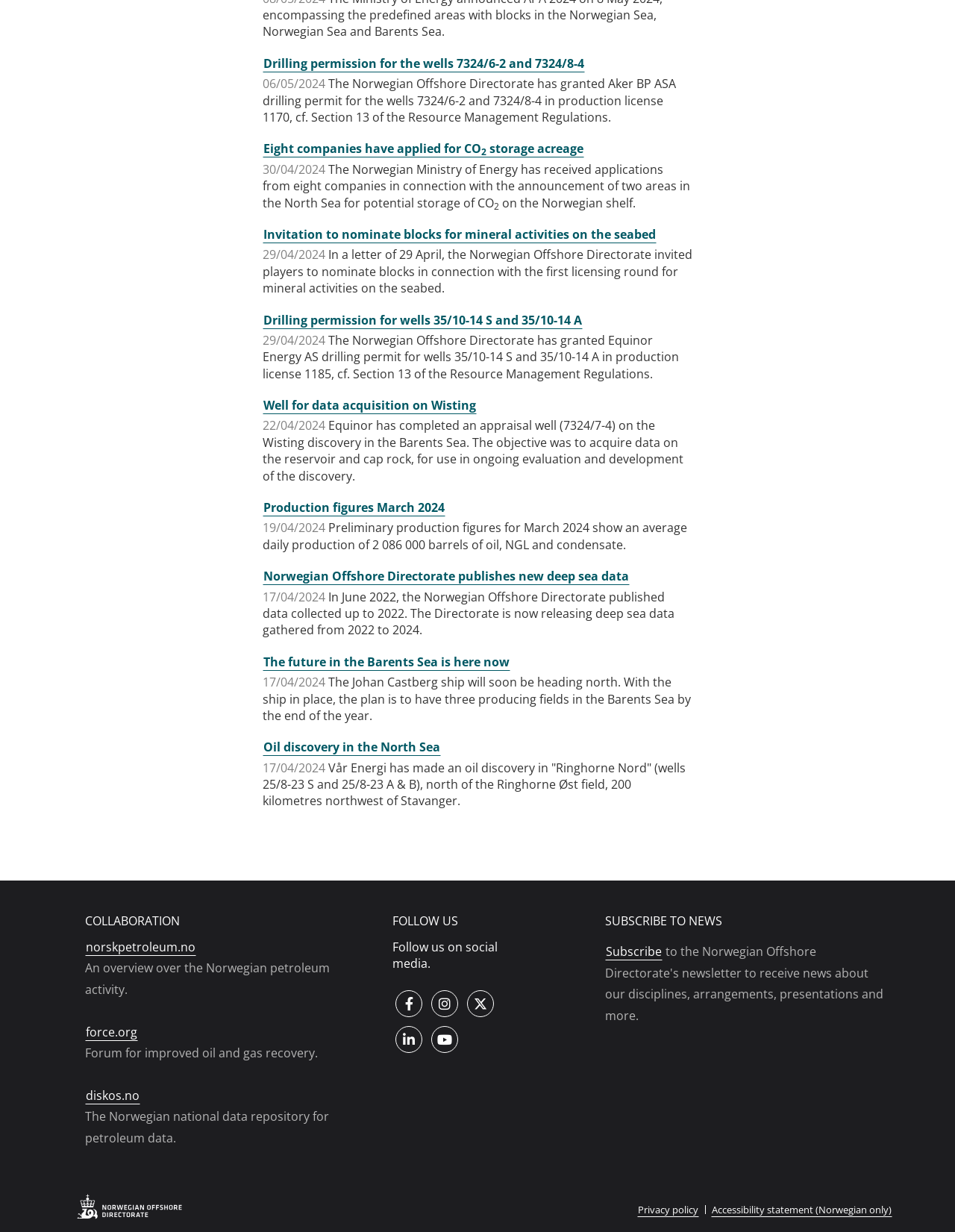What is the average daily production of oil, NGL, and condensate in March 2024?
Examine the image closely and answer the question with as much detail as possible.

According to the link 'Production figures March 2024', the preliminary production figures for March 2024 show an average daily production of 2 086 000 barrels of oil, NGL, and condensate.